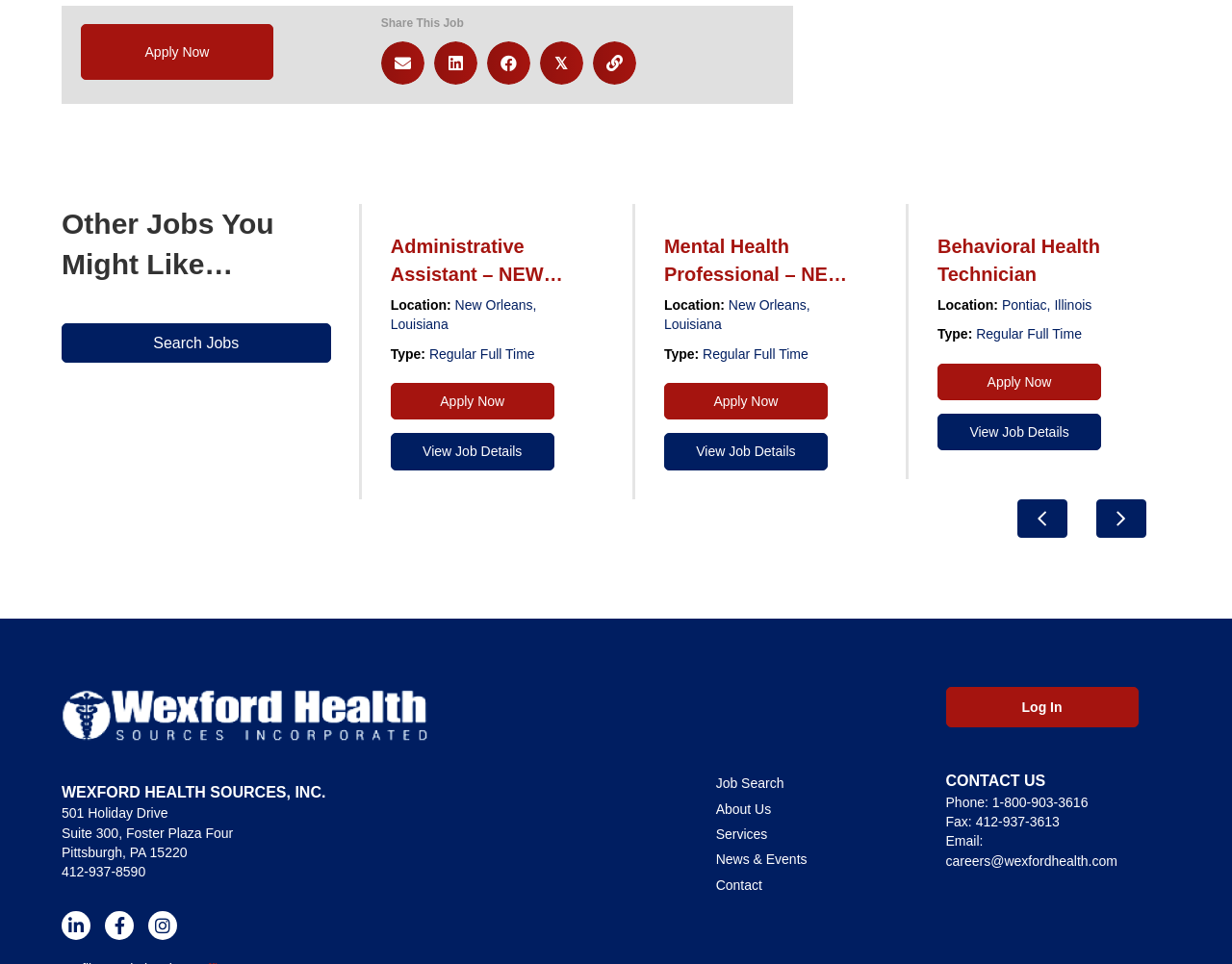What is the location of the first job listing?
Please provide a single word or phrase as your answer based on the image.

Crest Hill, Illinois